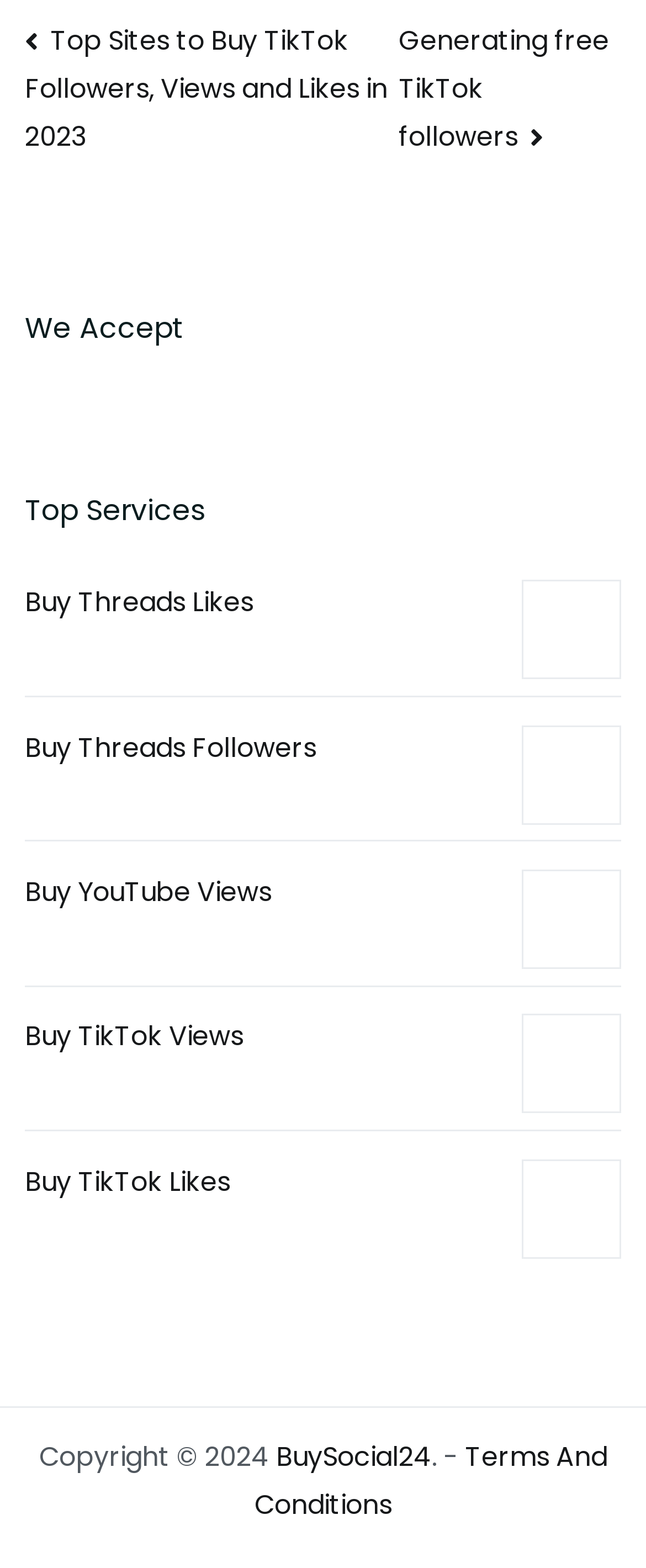Identify the bounding box coordinates of the clickable region to carry out the given instruction: "Visit BuySocial24".

[0.427, 0.917, 0.668, 0.942]